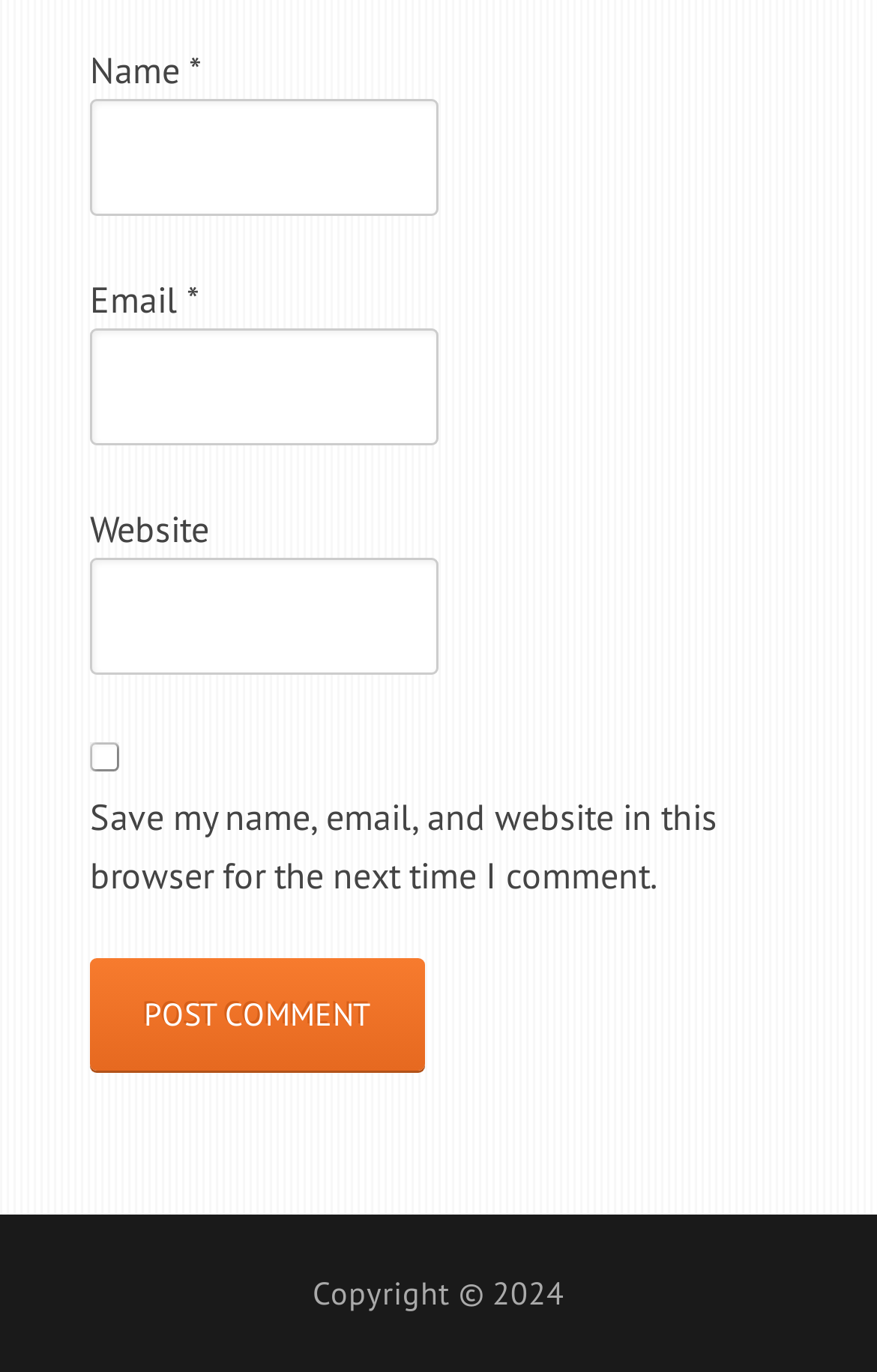Is the website textbox a required field?
We need a detailed and exhaustive answer to the question. Please elaborate.

The website textbox does not have an asterisk (*) symbol next to it, unlike the name and email textboxes, which suggests that it is not a required field.